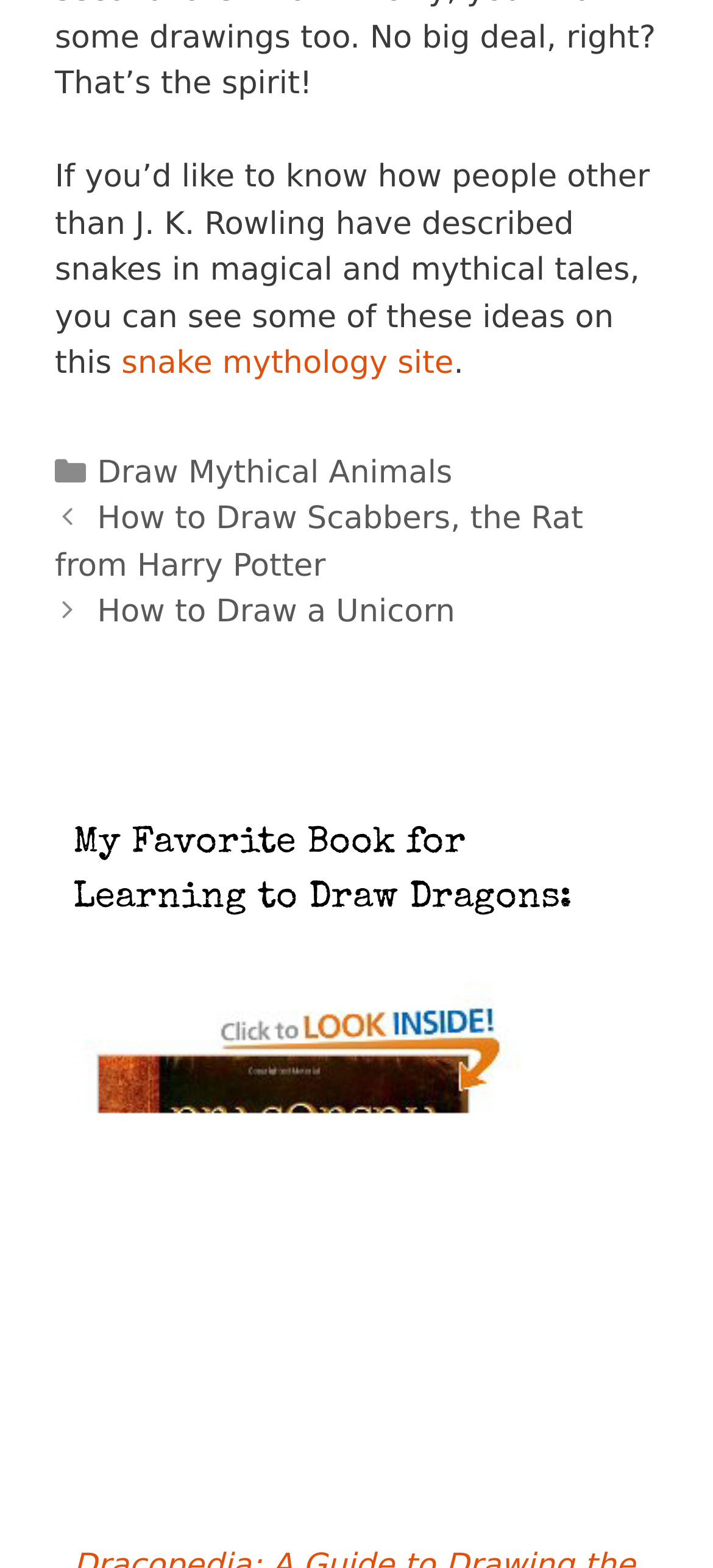Locate the bounding box coordinates of the element that should be clicked to execute the following instruction: "go to the next post about How to Draw a Unicorn".

[0.136, 0.379, 0.638, 0.402]